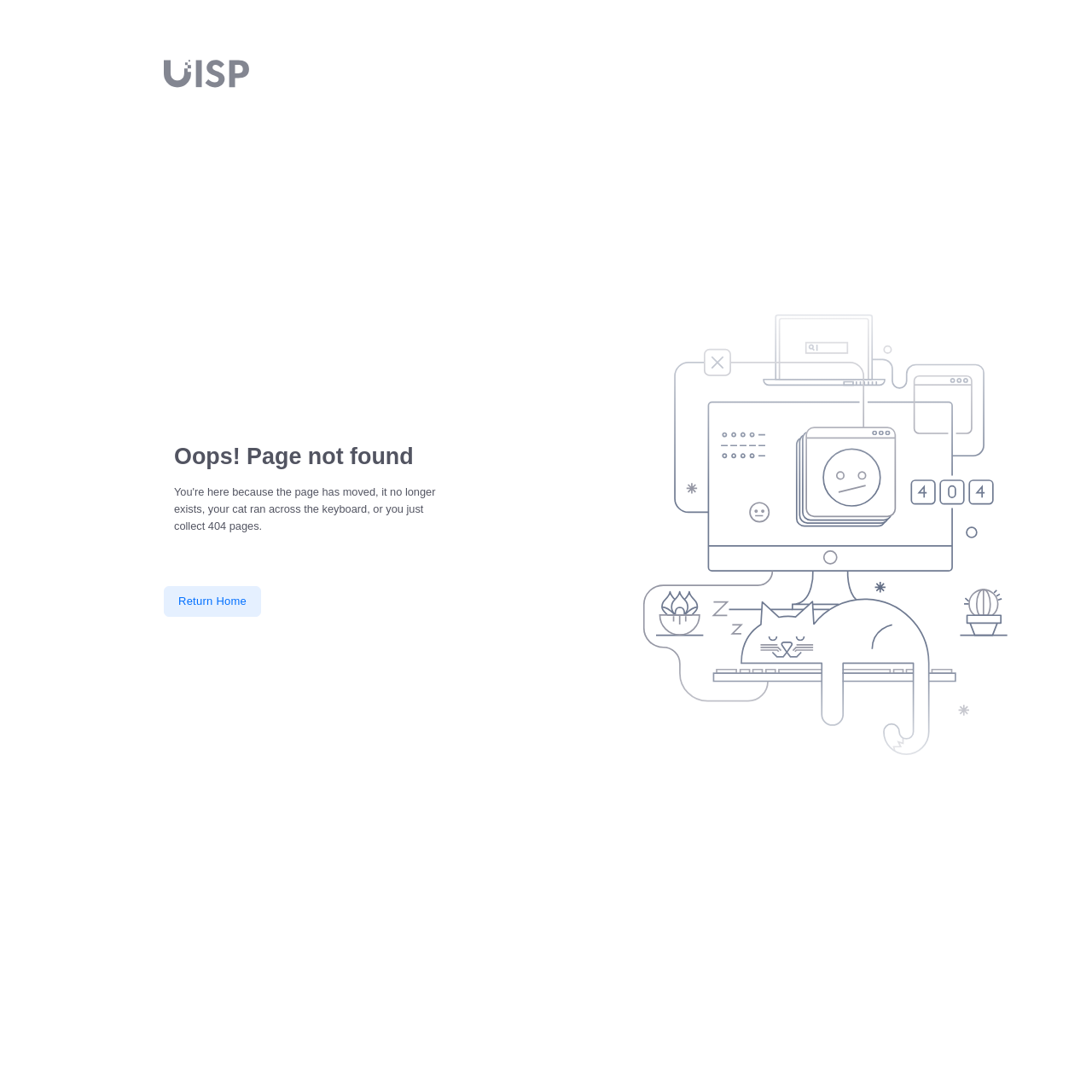Using the format (top-left x, top-left y, bottom-right x, bottom-right y), and given the element description, identify the bounding box coordinates within the screenshot: parent_node: Oops! Page not found

[0.15, 0.044, 1.0, 0.088]